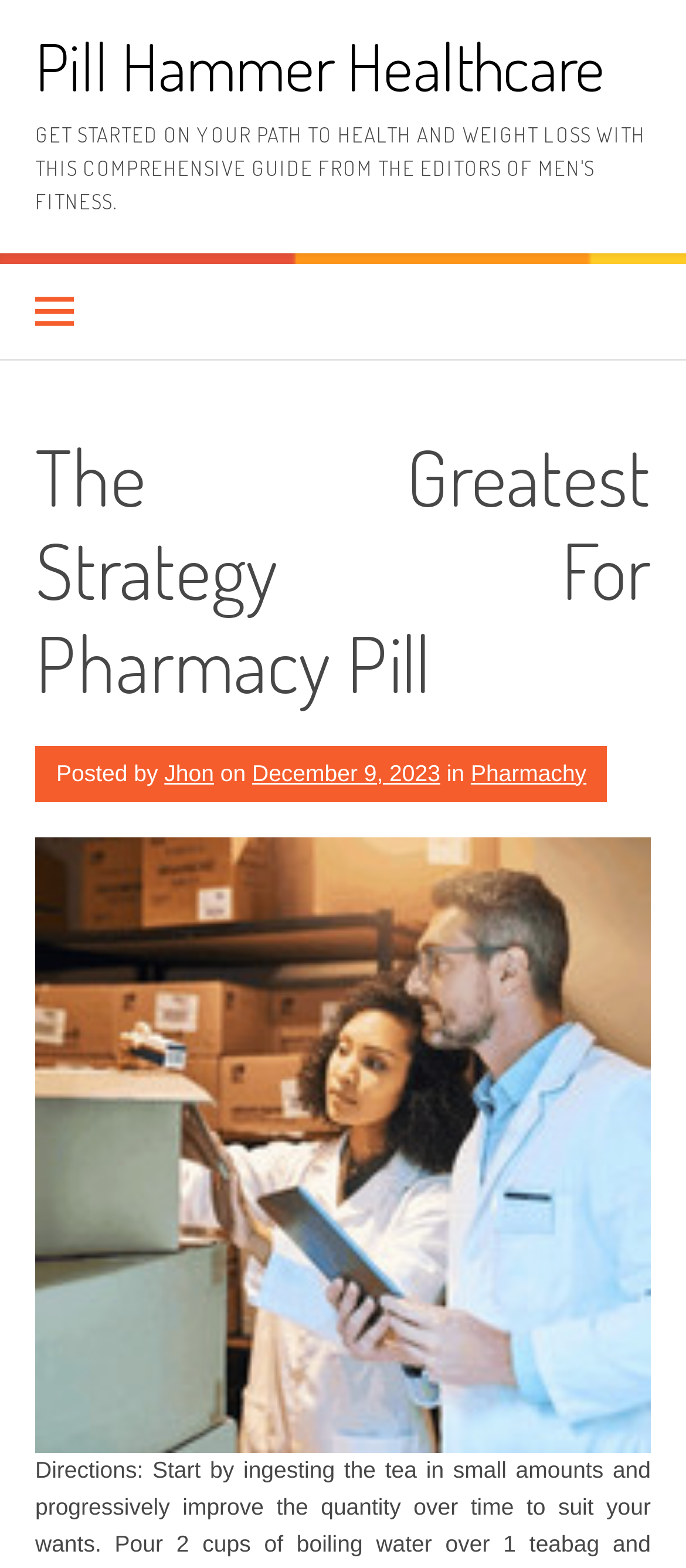Using the given element description, provide the bounding box coordinates (top-left x, top-left y, bottom-right x, bottom-right y) for the corresponding UI element in the screenshot: December 9, 2023

[0.368, 0.484, 0.642, 0.501]